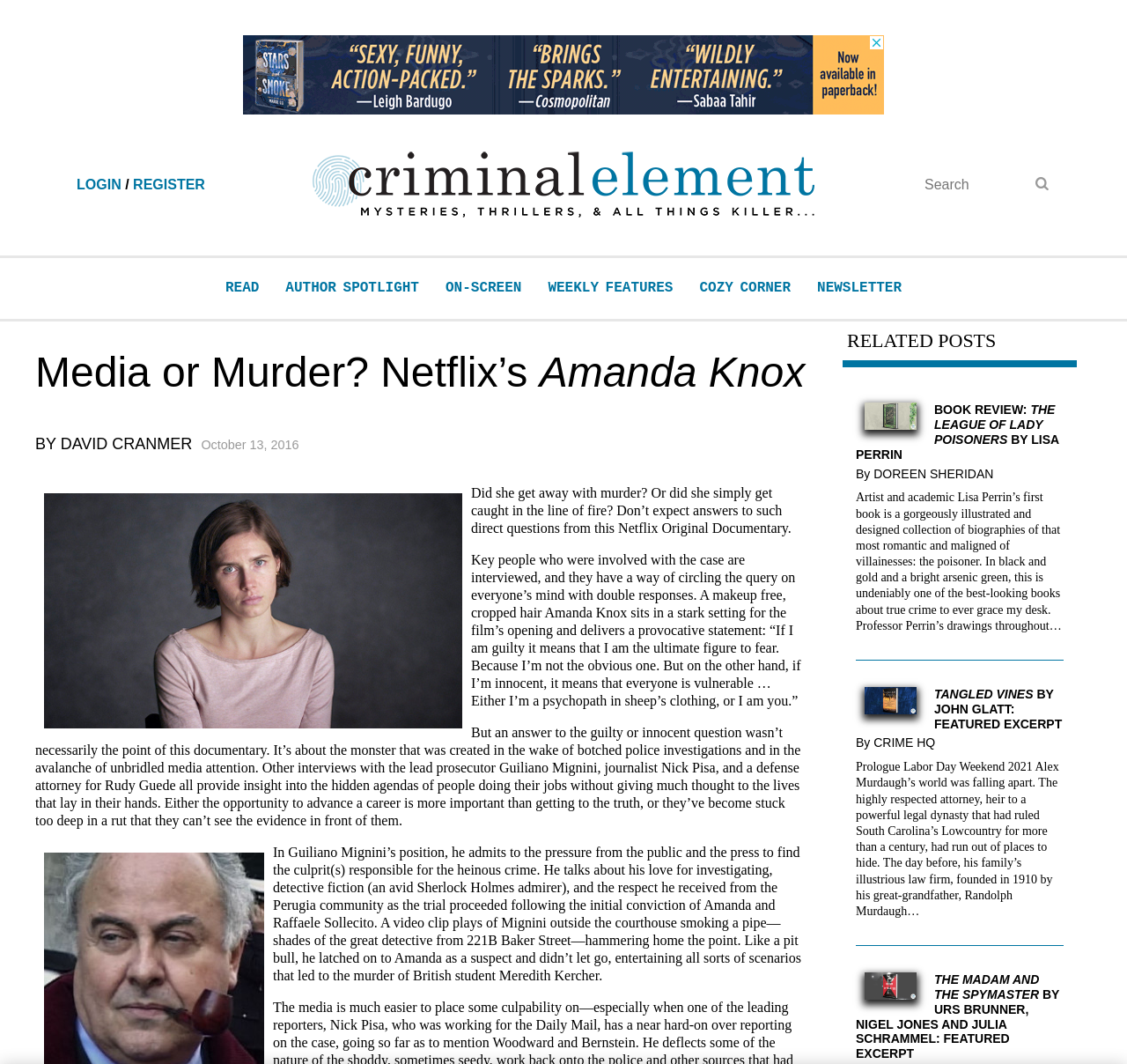Answer the question below in one word or phrase:
What is the name of the book reviewed in the 'RELATED POSTS' section?

The League of Lady Poisoners